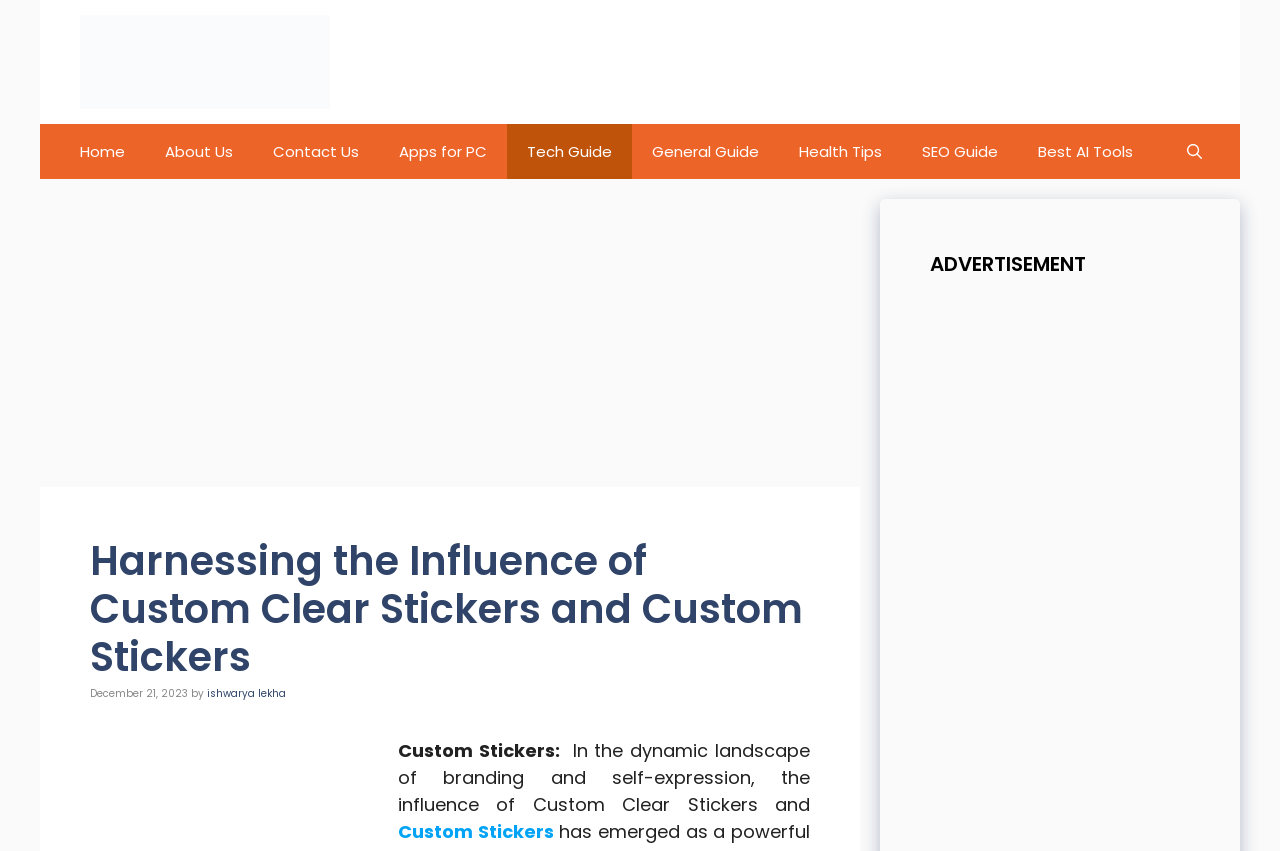Using the information shown in the image, answer the question with as much detail as possible: What is the category of the article 'Apps for PC'?

The category of the article 'Apps for PC' can be determined by looking at the navigation menu at the top of the webpage, where 'Apps for PC' is listed under the category 'Tech Guide'.